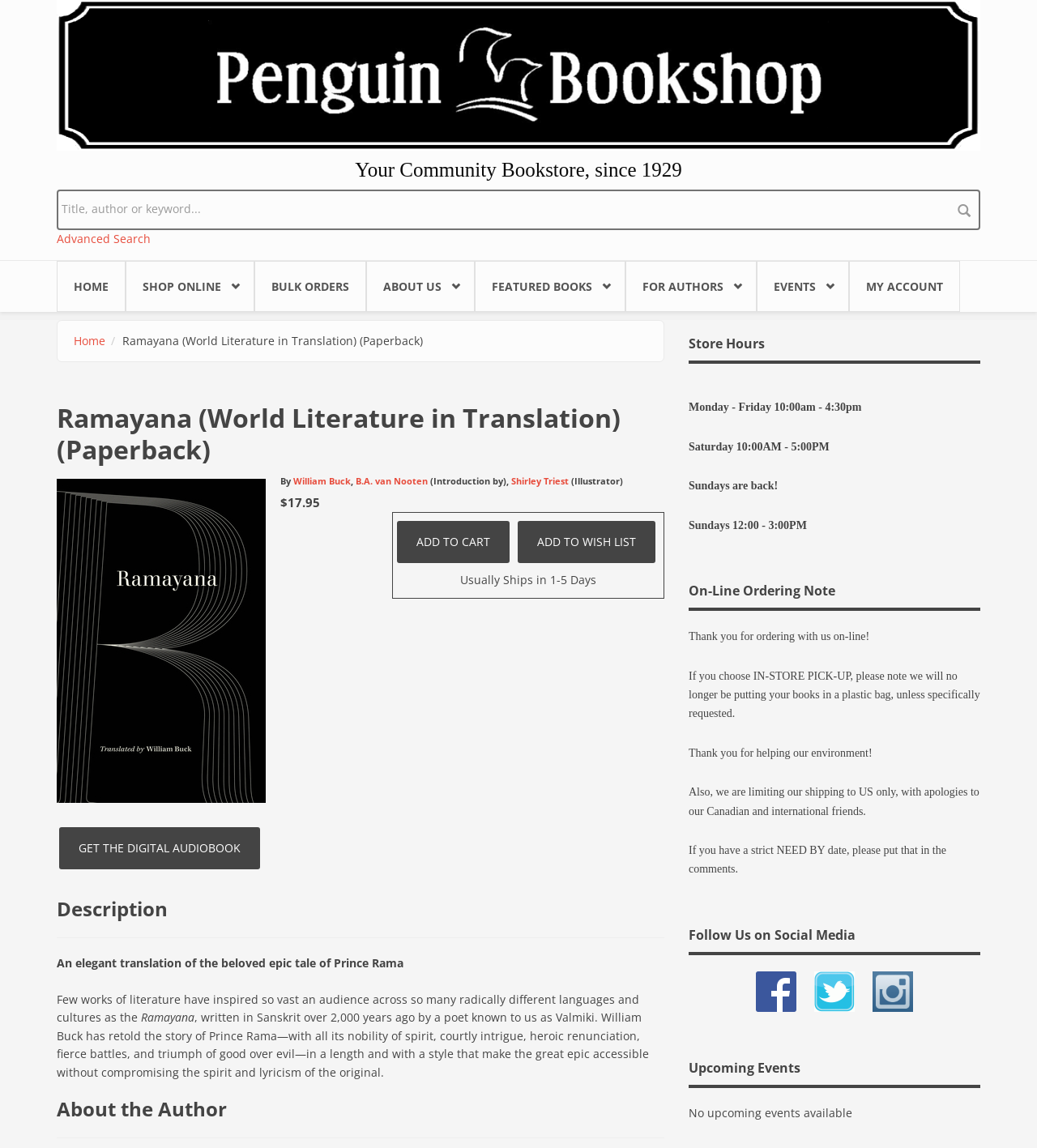Indicate the bounding box coordinates of the element that must be clicked to execute the instruction: "Search for a book". The coordinates should be given as four float numbers between 0 and 1, i.e., [left, top, right, bottom].

[0.055, 0.165, 0.945, 0.2]